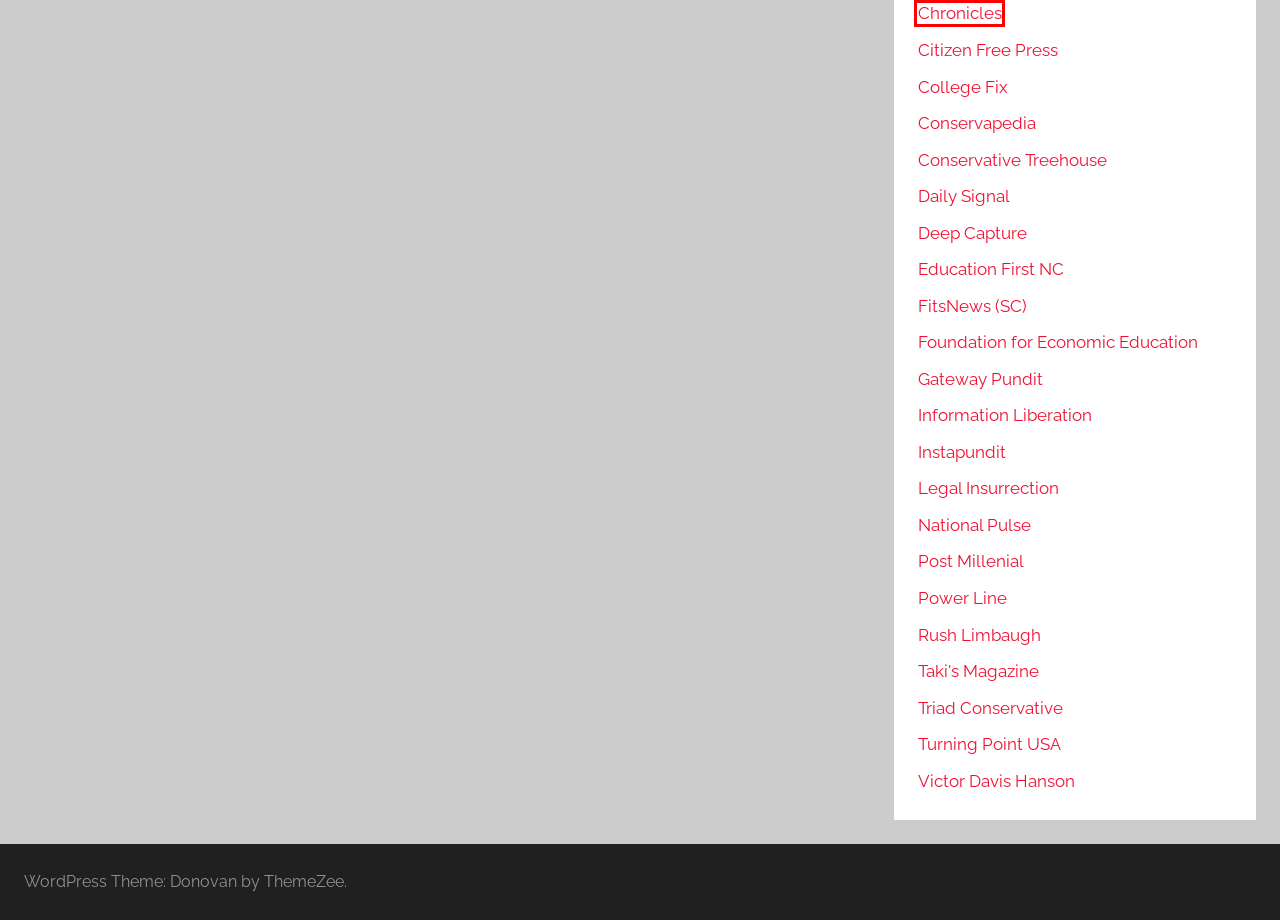Observe the provided screenshot of a webpage that has a red rectangle bounding box. Determine the webpage description that best matches the new webpage after clicking the element inside the red bounding box. Here are the candidates:
A. Chronicles Magazine : A Magazine of American Culture
B. The College Fix | Breaking Campus News. Launching Media Careers.
C. Deep Capture – Investigating Corruption: Election Fraud, Economic Warfare, and the Financial Crisis
D. Education | Education First Alliance | North Carolina
E. FITSNews - Independent. Unapologetic.
F. The Gateway Pundit
G. CITIZEN FREE PRESS
H. Power Line

A